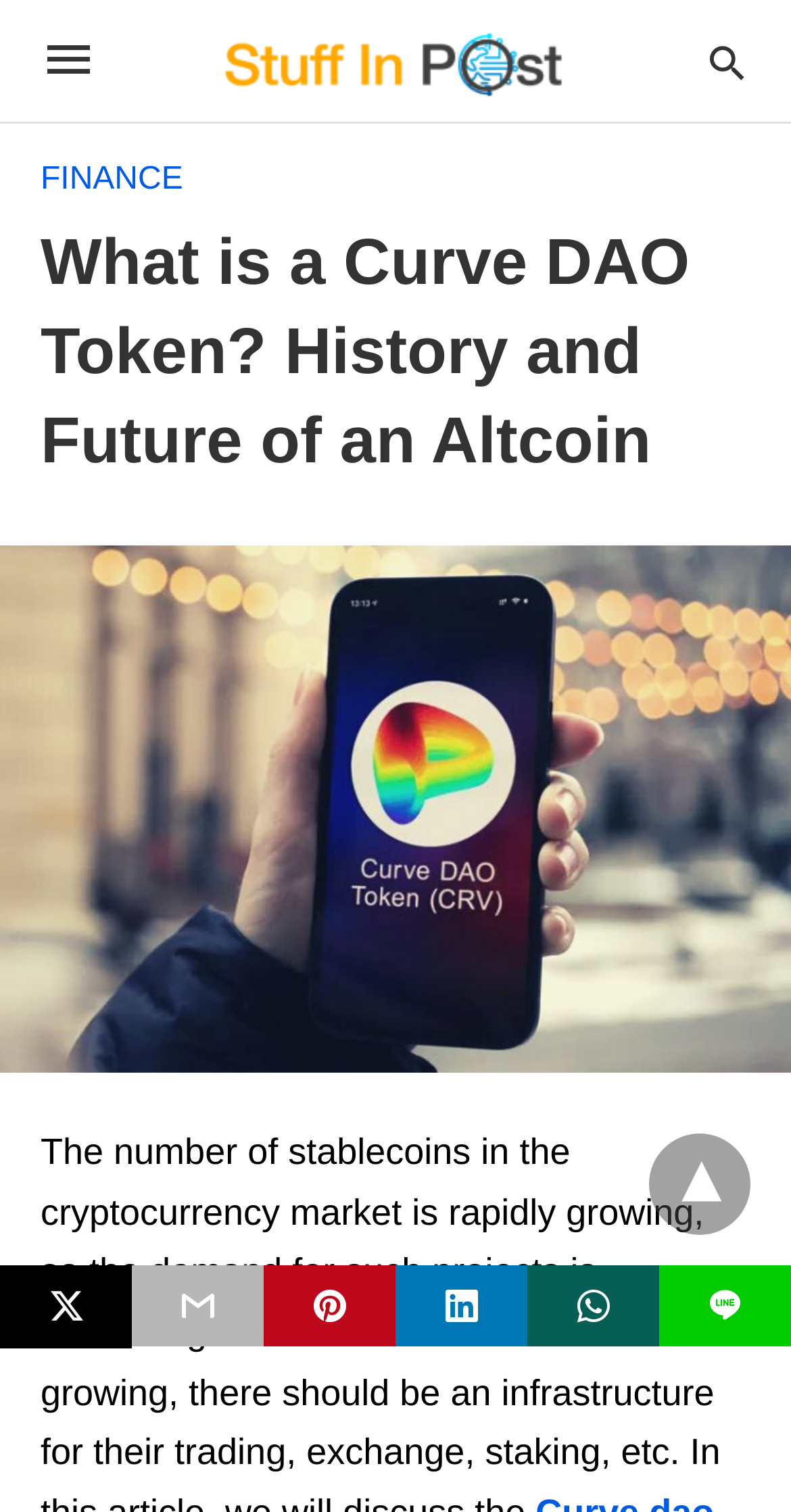Predict the bounding box coordinates for the UI element described as: "L". The coordinates should be four float numbers between 0 and 1, presented as [left, top, right, bottom].

[0.833, 0.837, 1.0, 0.89]